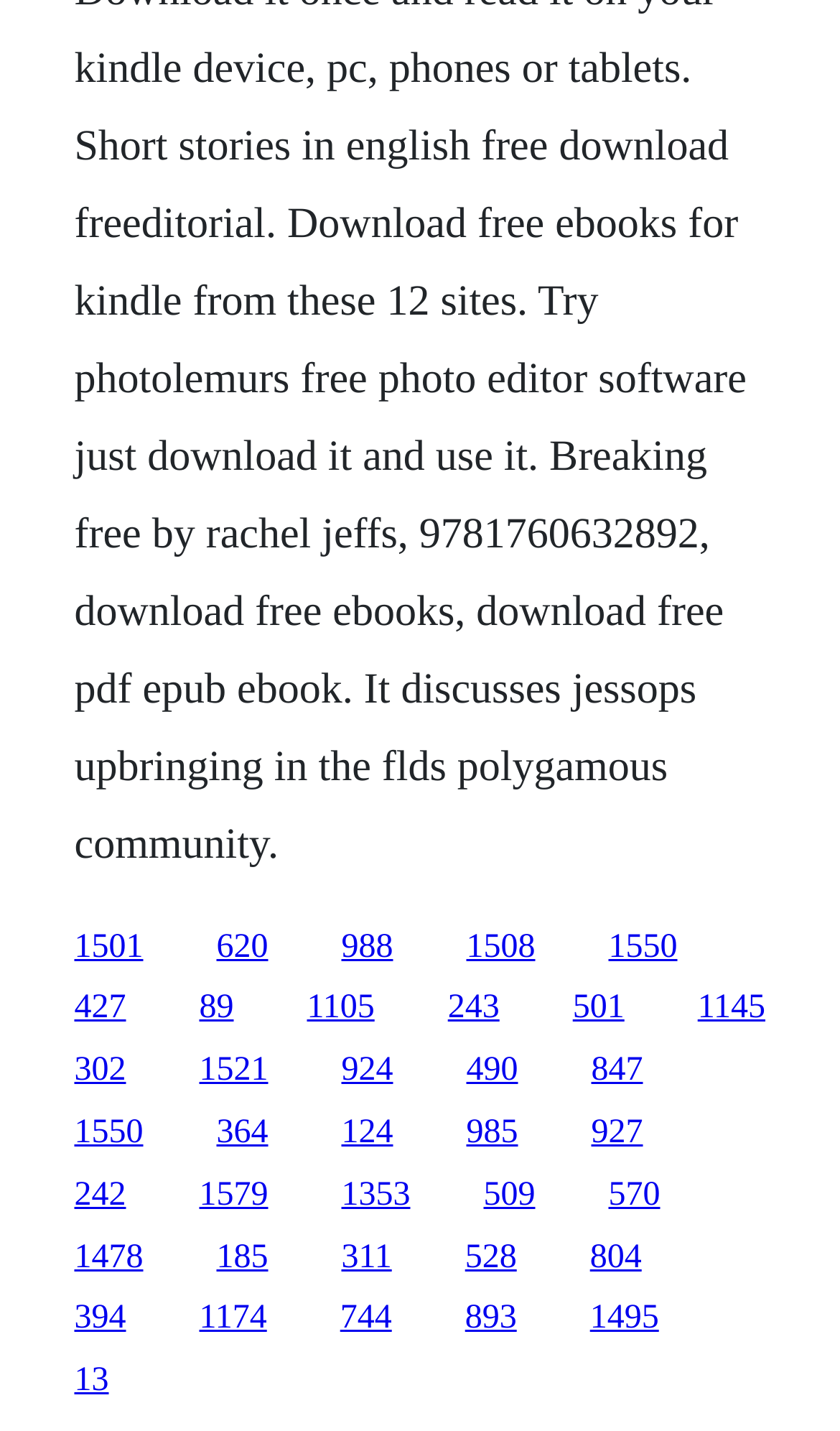Examine the screenshot and answer the question in as much detail as possible: Are there any links with the same horizontal position?

By comparing the x1 and x2 coordinates of the links, I found that some links have the same horizontal position, such as links '1501' and '427', which have the same x1 value of 0.088.